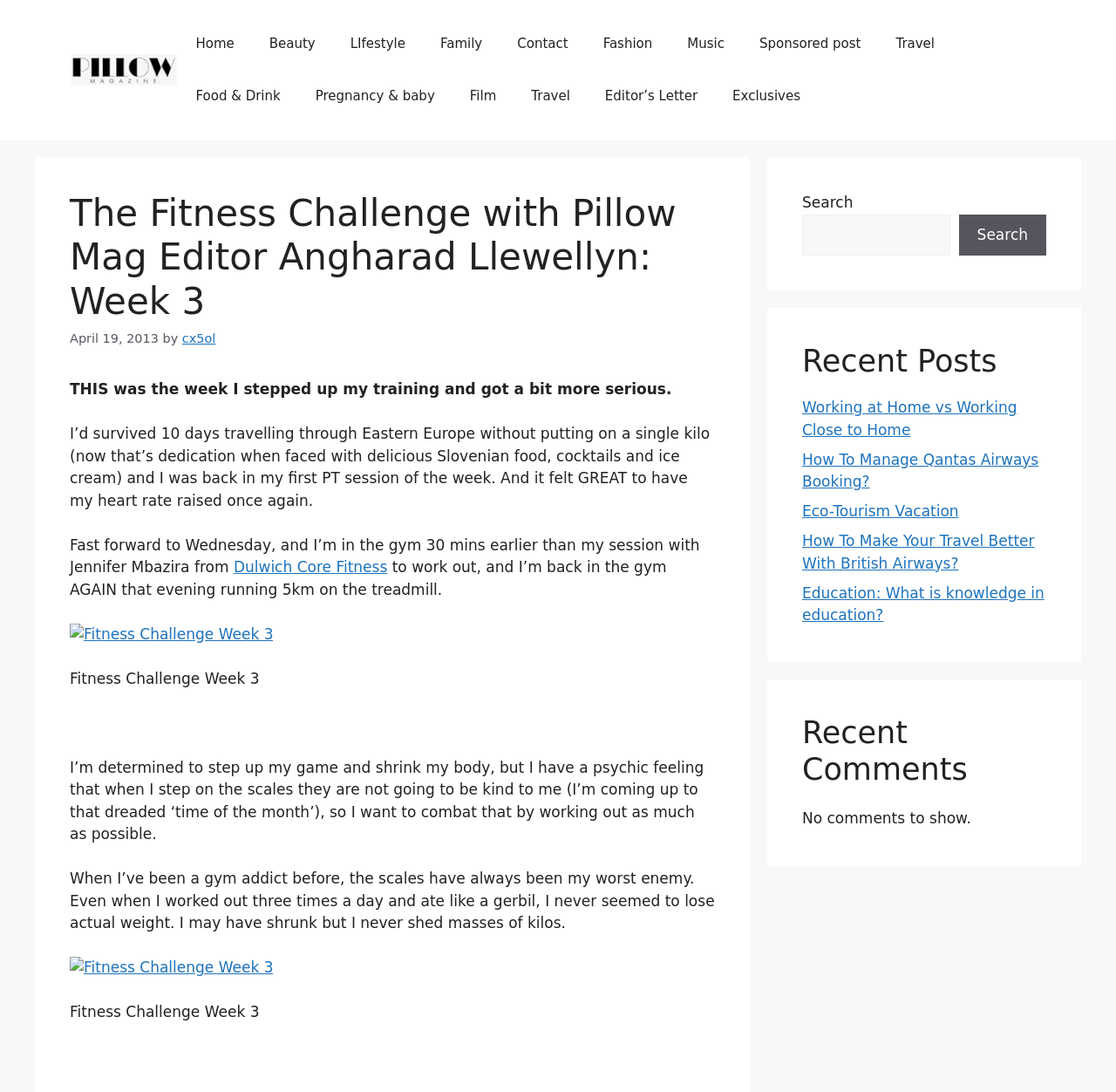Kindly determine the bounding box coordinates of the area that needs to be clicked to fulfill this instruction: "Search for something".

[0.719, 0.196, 0.851, 0.234]